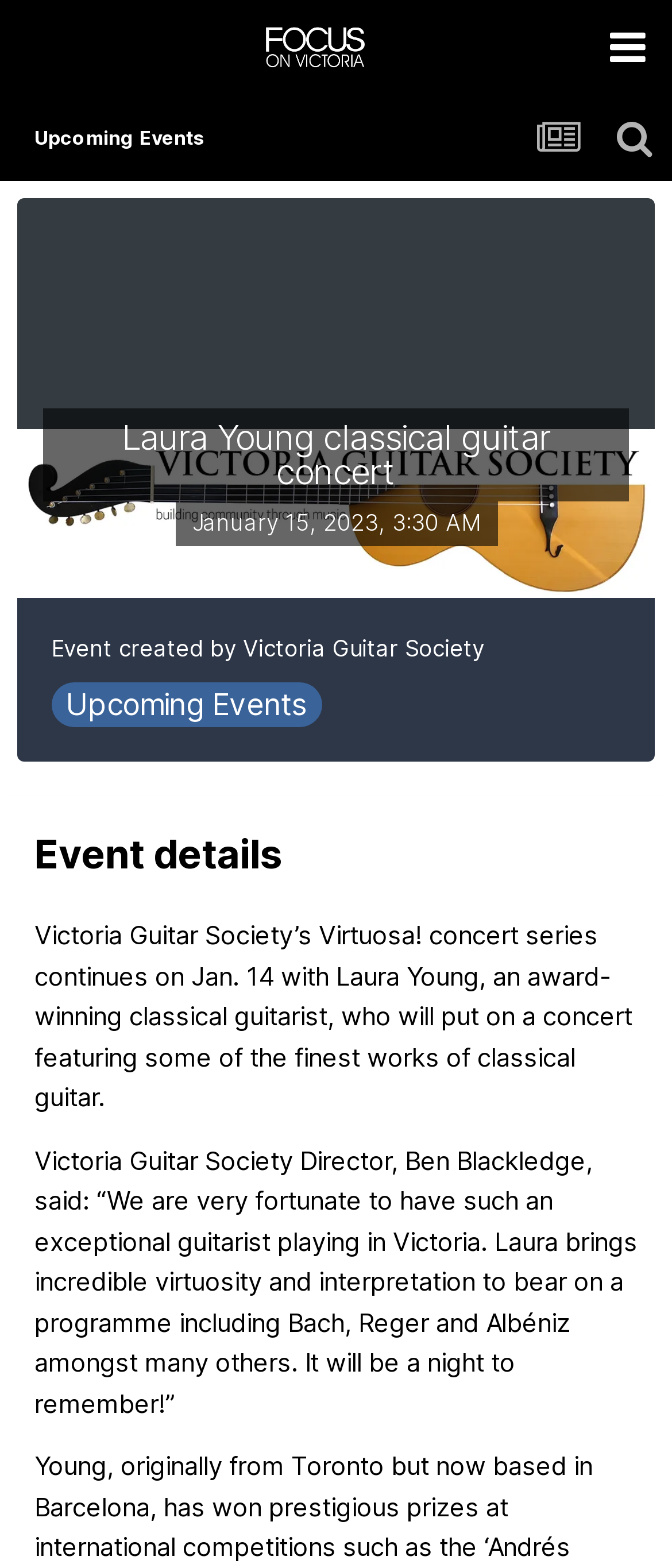What type of music will be featured in the concert?
Please answer the question with as much detail and depth as you can.

The concert will feature classical guitar music, as mentioned in the event details section of the webpage, which states 'a concert featuring some of the finest works of classical guitar'.